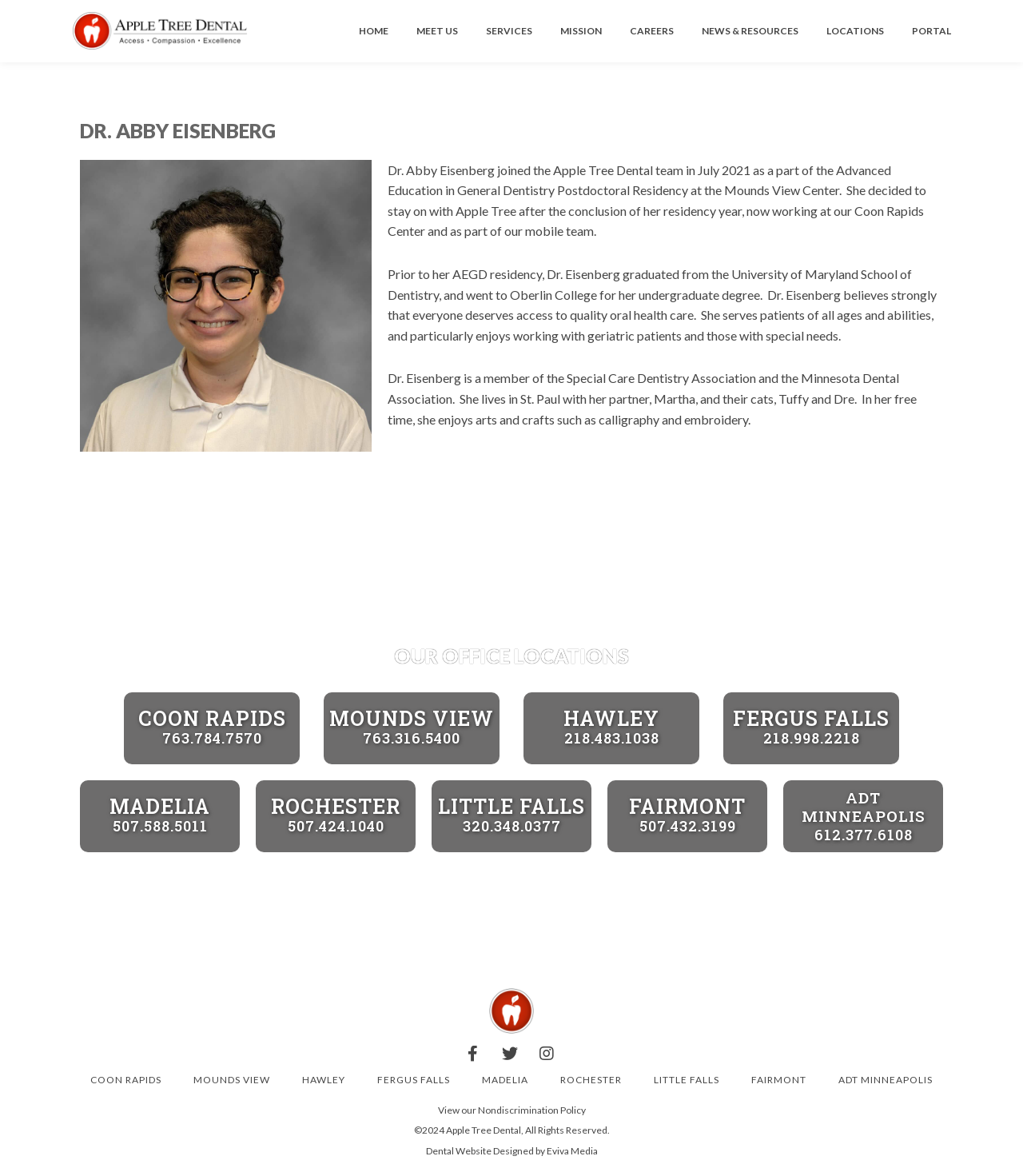Answer the question below using just one word or a short phrase: 
What is Dr. Abby Eisenberg's undergraduate degree from?

Oberlin College